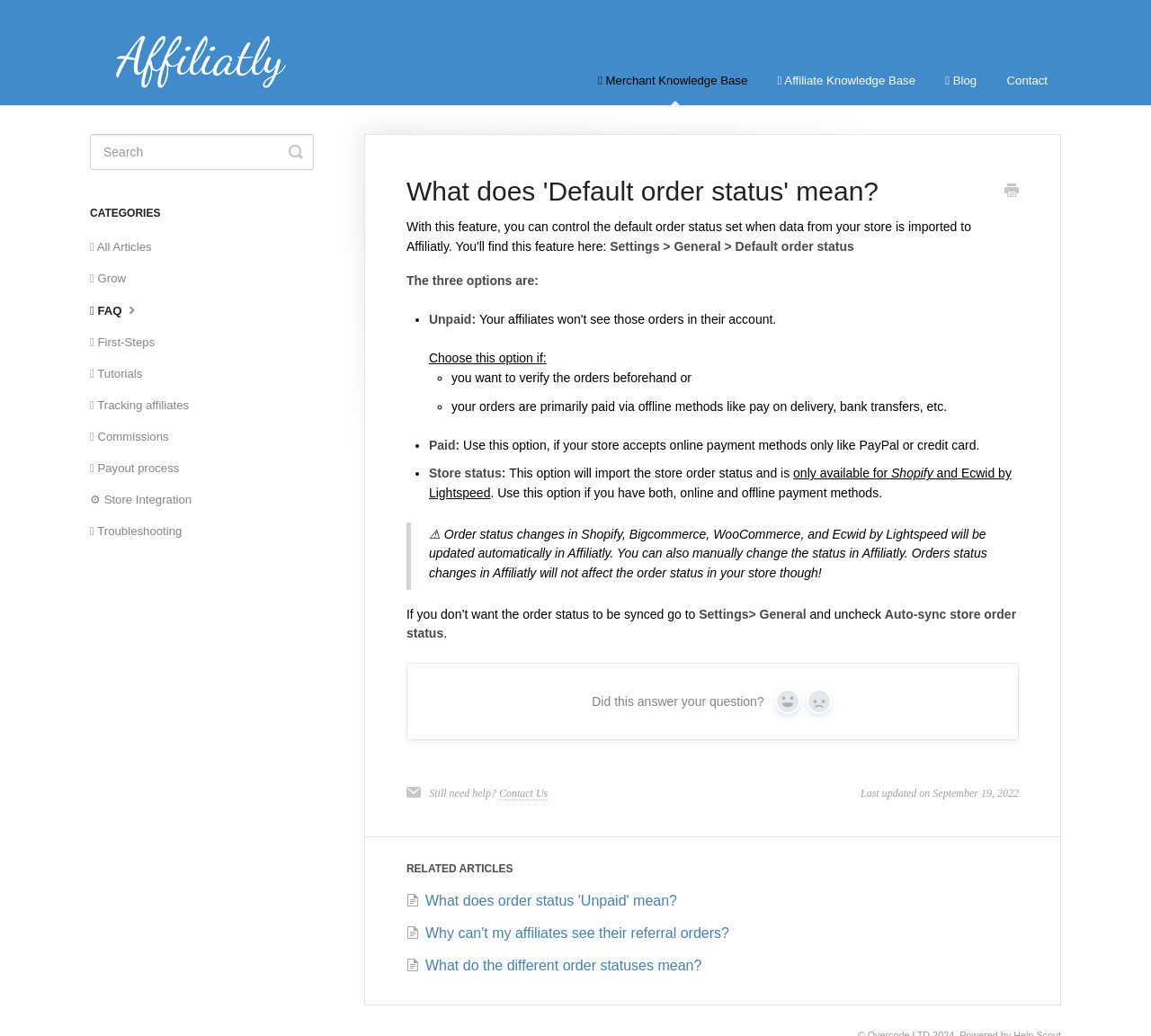Find the coordinates for the bounding box of the element with this description: "💰 Payout process".

[0.078, 0.438, 0.167, 0.466]